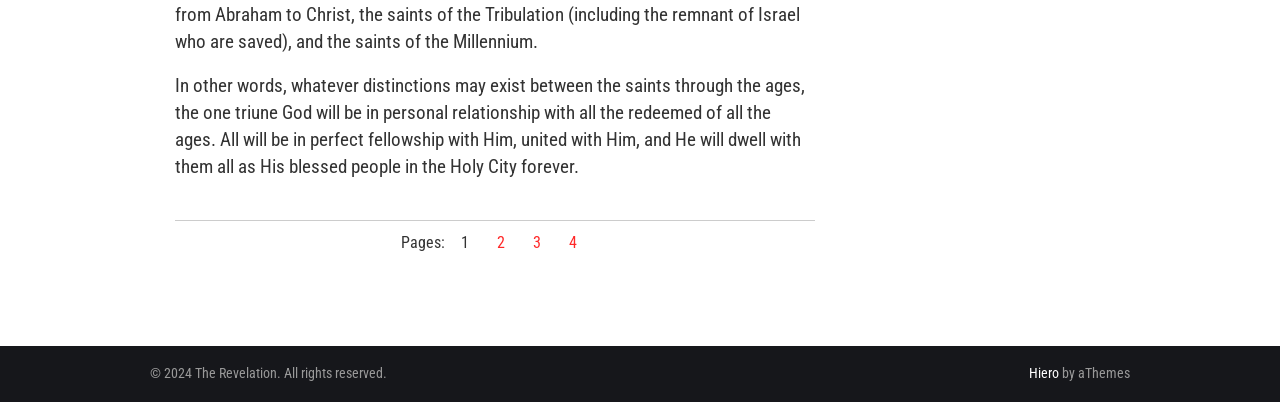Identify the bounding box coordinates of the HTML element based on this description: "Contact Us".

None